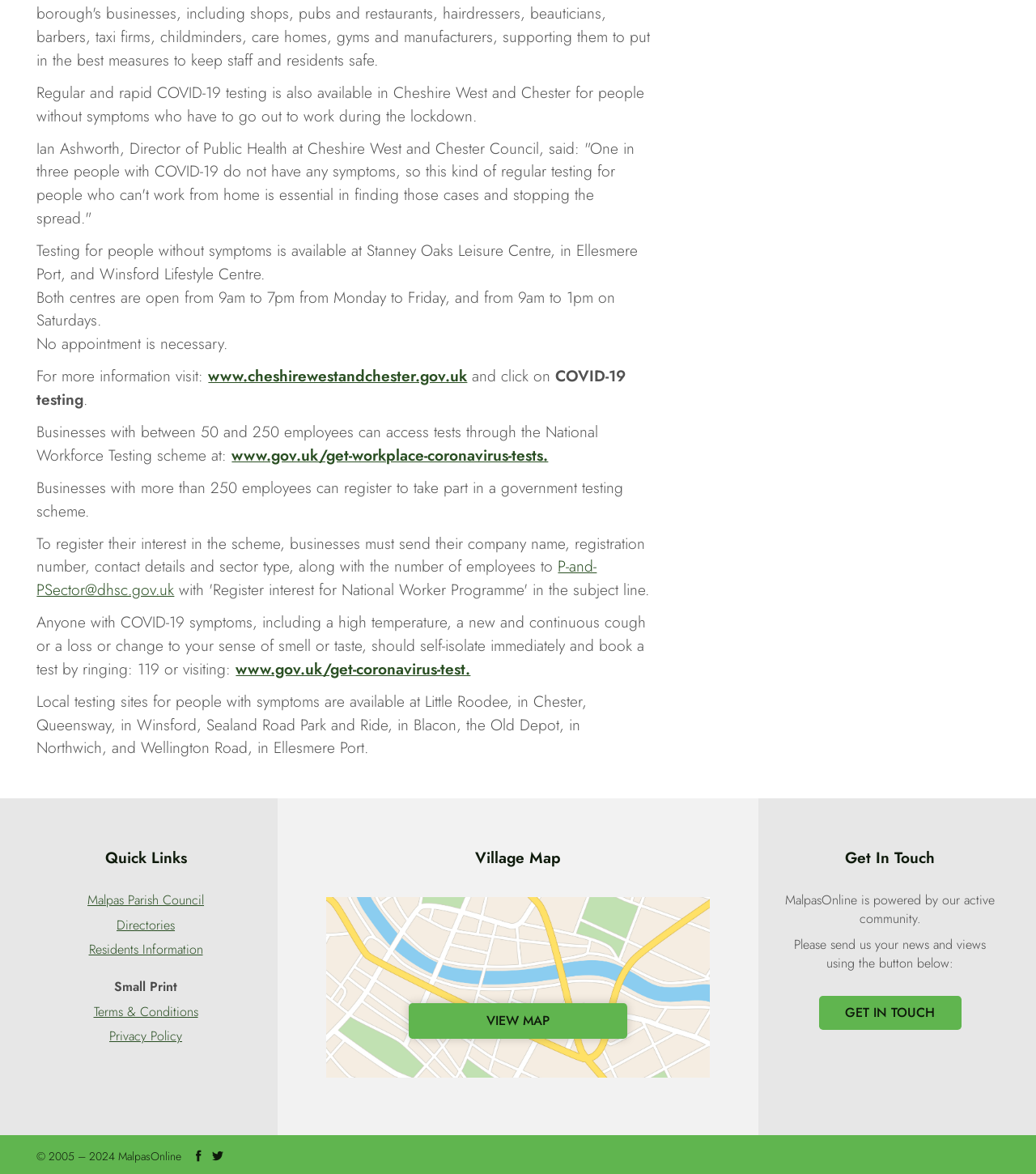Please find the bounding box coordinates of the element that you should click to achieve the following instruction: "View the village map". The coordinates should be presented as four float numbers between 0 and 1: [left, top, right, bottom].

[0.29, 0.76, 0.71, 0.918]